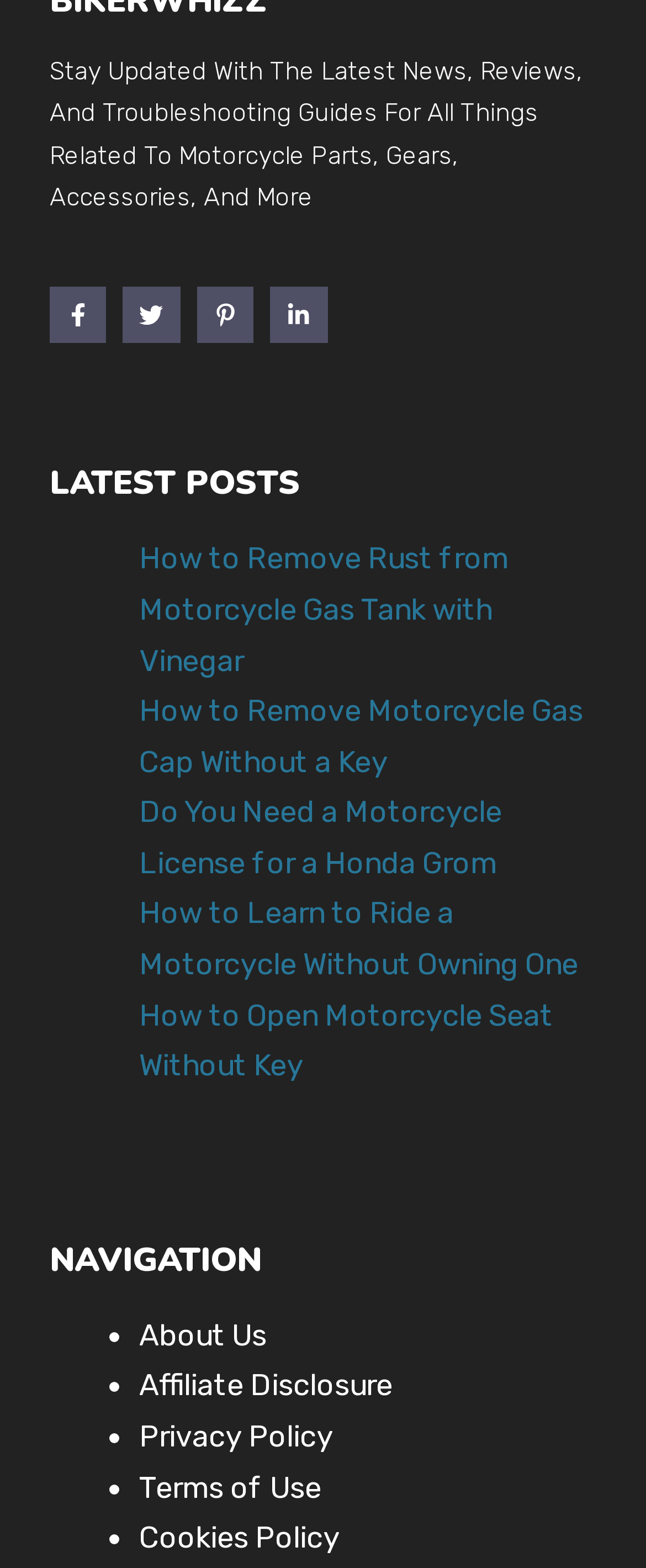Provide a one-word or short-phrase answer to the question:
What is the purpose of the section labeled 'NAVIGATION'?

To provide links to other pages